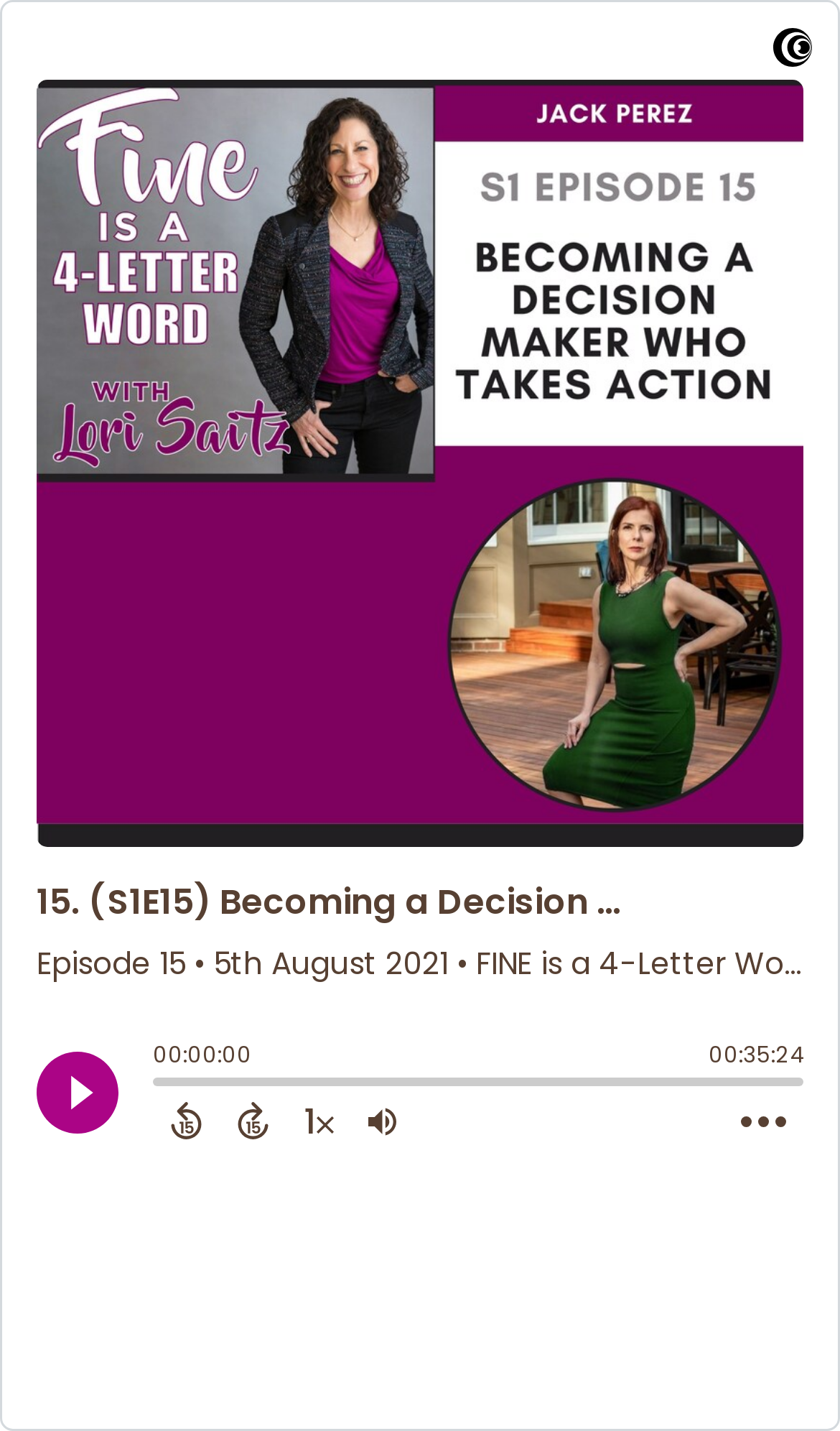What is the duration of the podcast episode?
Based on the content of the image, thoroughly explain and answer the question.

I found the answer by examining the StaticText element with the text '00:35:24' located at [0.844, 0.726, 0.956, 0.748]. This element is likely to be the duration of the podcast episode.